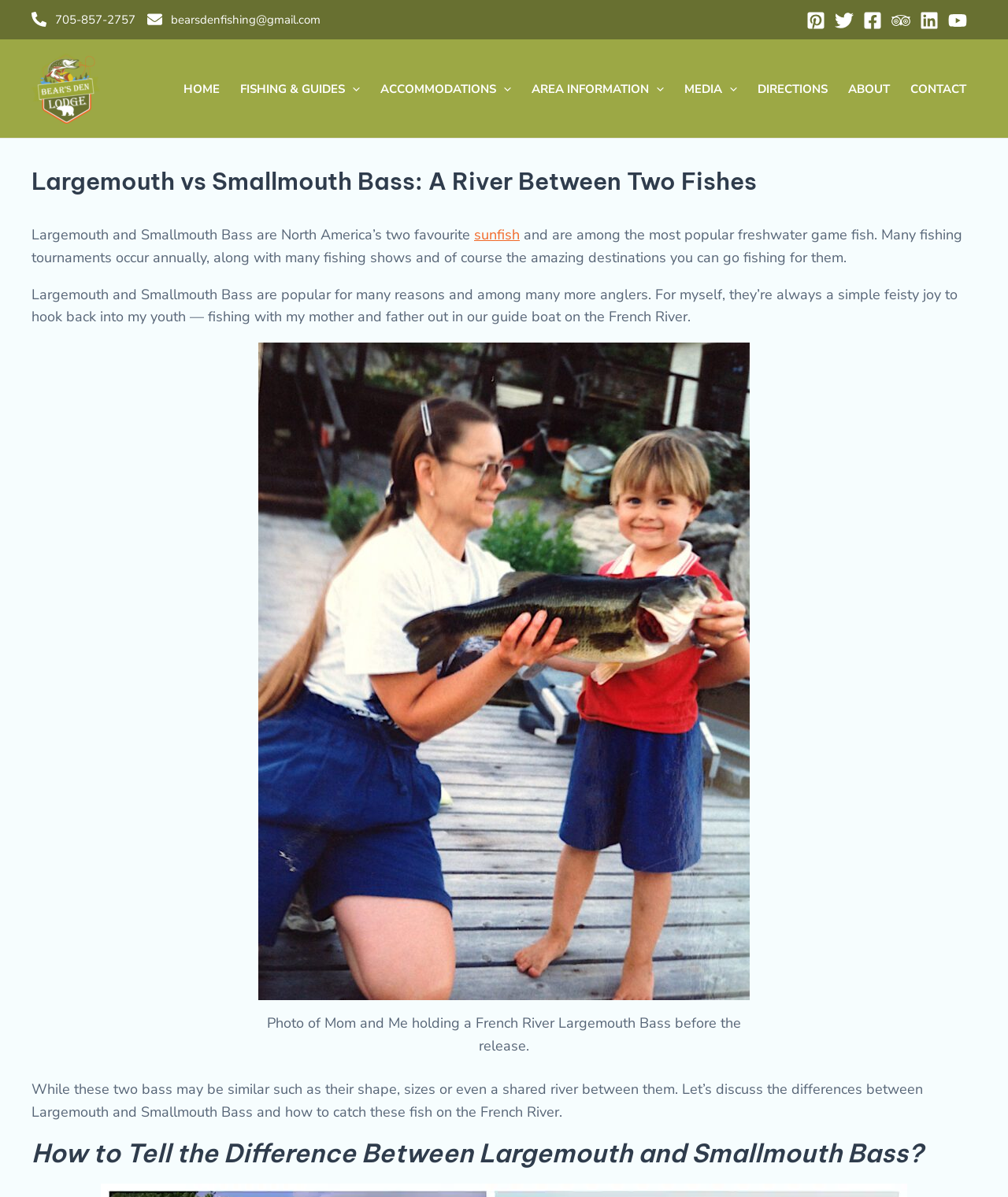Can you find and provide the main heading text of this webpage?

Largemouth vs Smallmouth Bass: A River Between Two Fishes